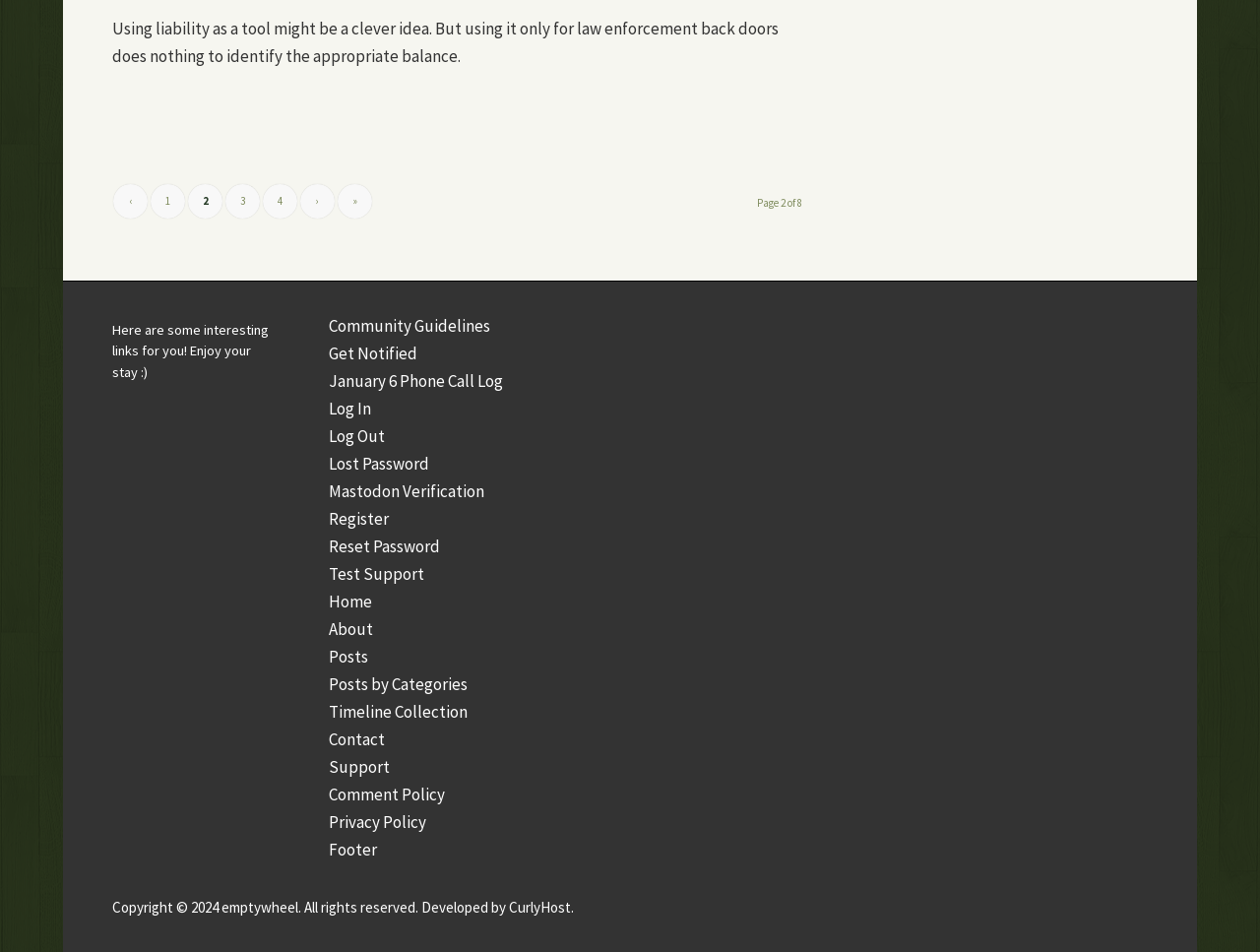Identify the bounding box coordinates of the element that should be clicked to fulfill this task: "Contact us". The coordinates should be provided as four float numbers between 0 and 1, i.e., [left, top, right, bottom].

[0.261, 0.766, 0.306, 0.788]